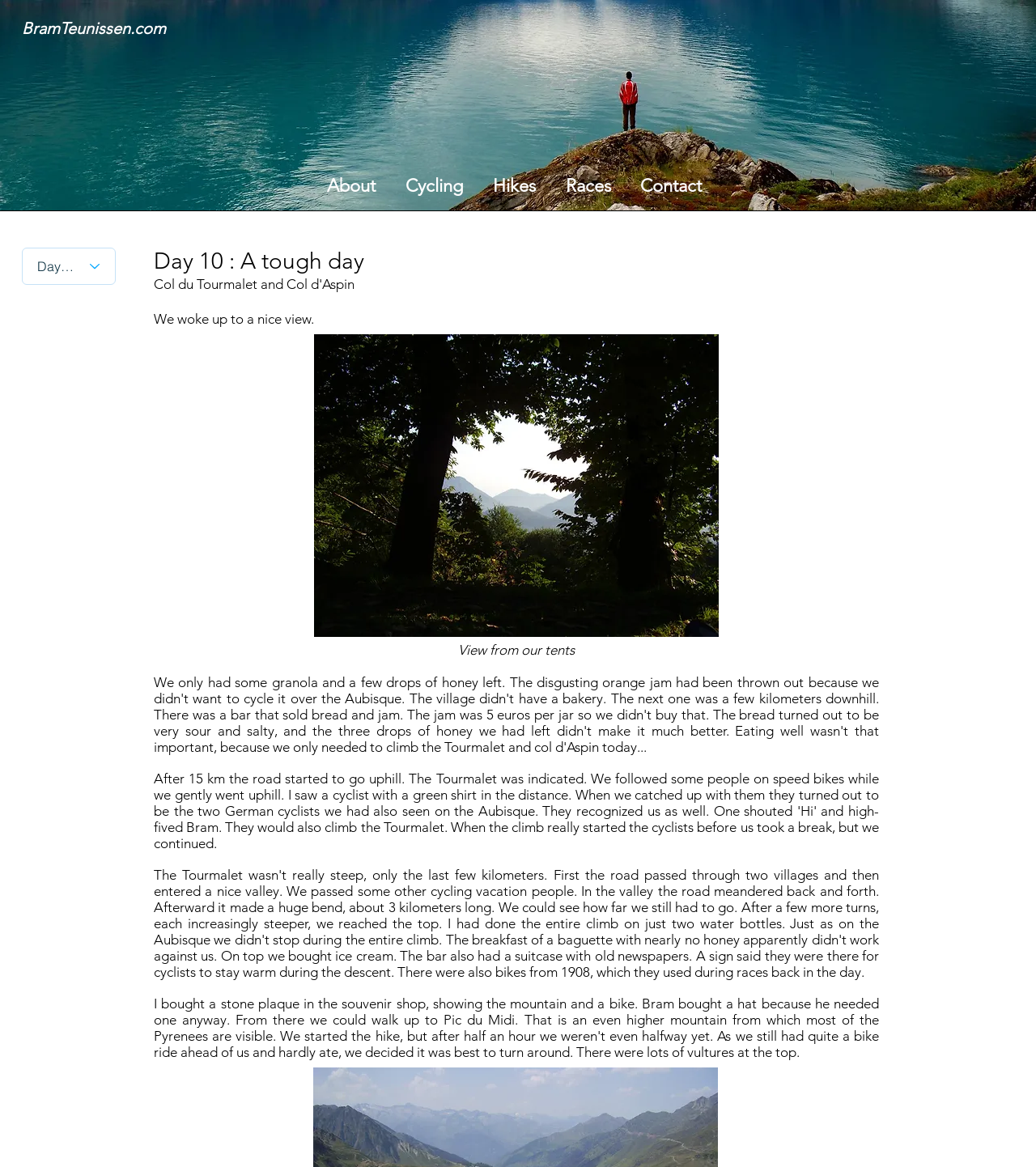Answer the question below in one word or phrase:
What is the name of the mountain?

Col du Tourmalet